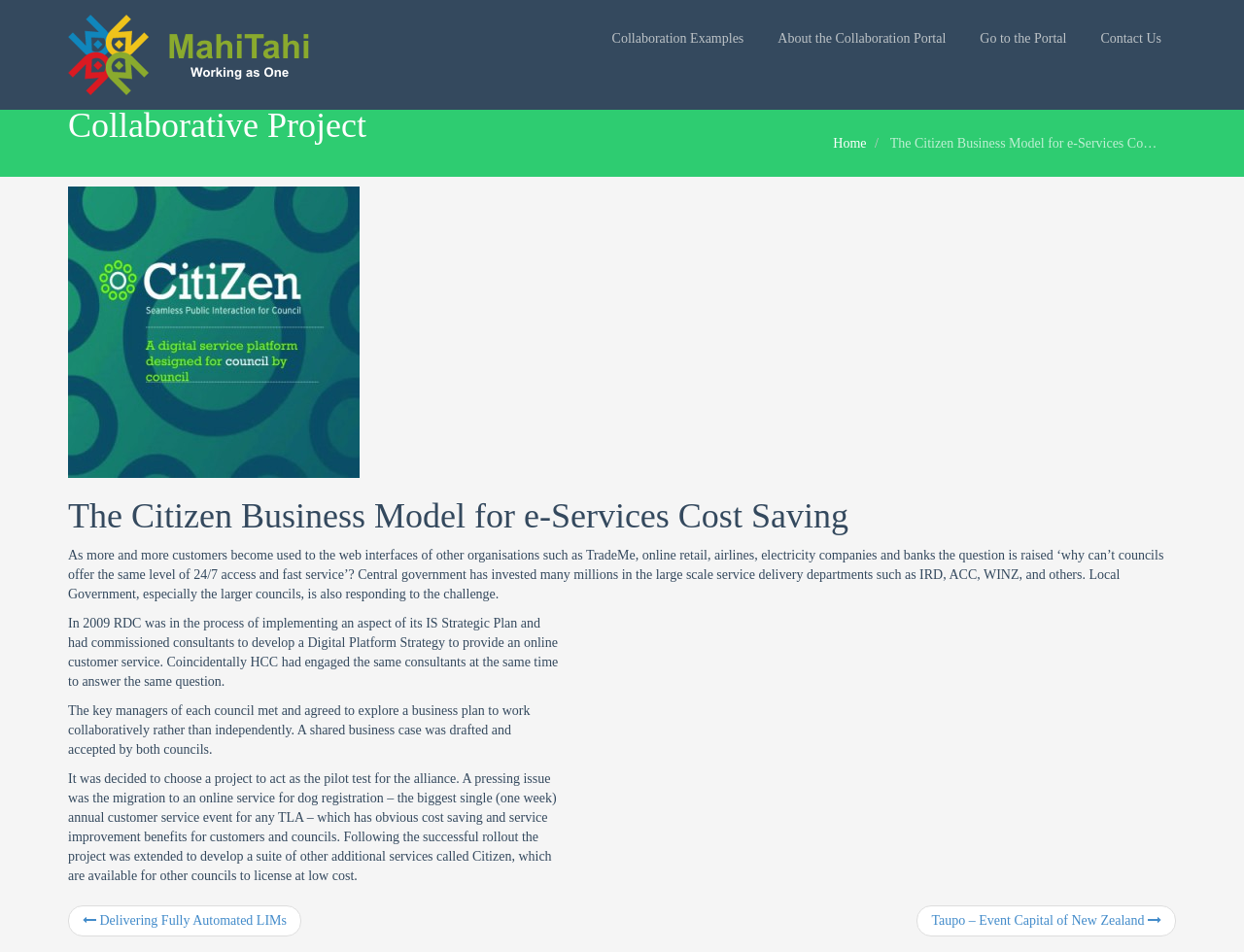Explain the contents of the webpage comprehensively.

The webpage is about the Citizen Business Model for e-Services Cost Saving, specifically in the context of Mahi Tahi. At the top, there is a logo of Mahi Tahi, accompanied by a link to the organization. Below this, there are four links: Collaboration Examples, About the Collaboration Portal, Go to the Portal, and Contact Us.

The main content of the page is divided into two sections. The first section has a heading "Collaborative Project" and a brief introduction to the topic. The second section is an article that provides more detailed information about the Citizen Business Model. This section is further divided into several paragraphs of text, which discuss the background and development of the model, including the challenges faced by councils in providing online services, the collaboration between RDC and HCC, and the successful rollout of the project.

To the right of the article, there are two links: Home and a link with a brief description of the Citizen Business Model. At the bottom of the page, there are two more links: one for Delivering Fully Automated LIMs and another for Taupo – Event Capital of New Zealand.